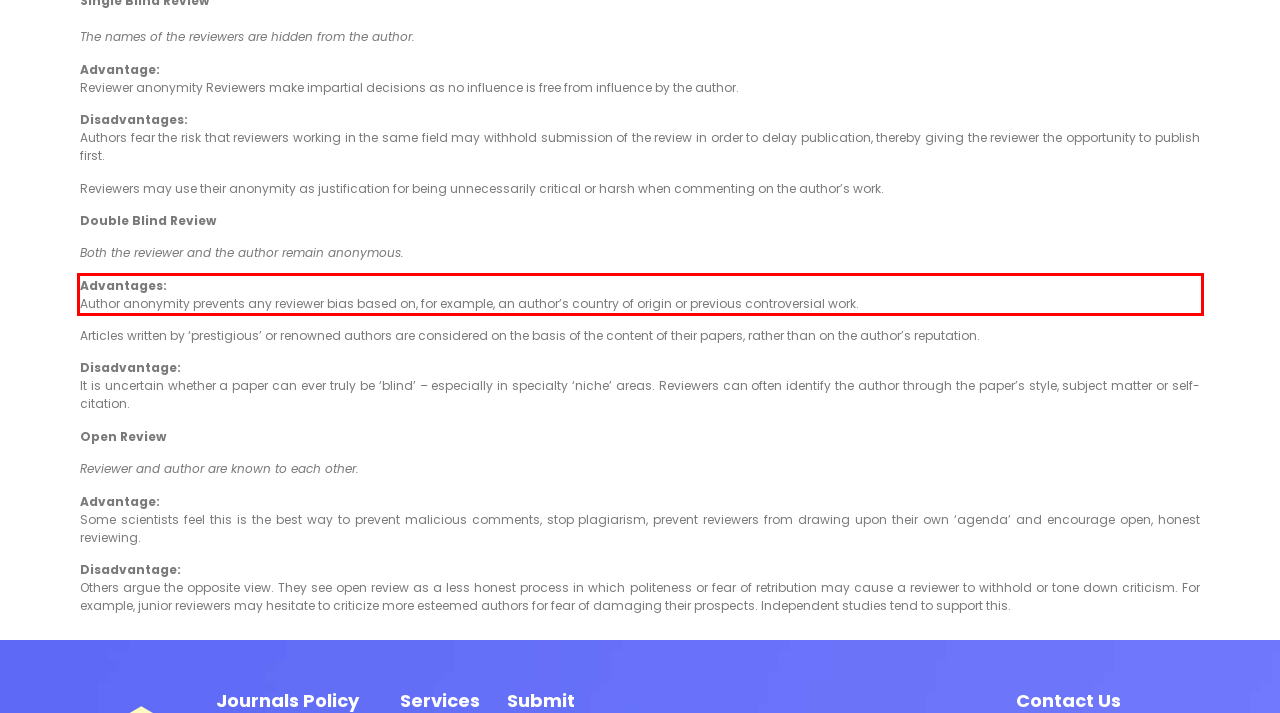From the given screenshot of a webpage, identify the red bounding box and extract the text content within it.

Advantages: Author anonymity prevents any reviewer bias based on, for example, an author’s country of origin or previous controversial work.